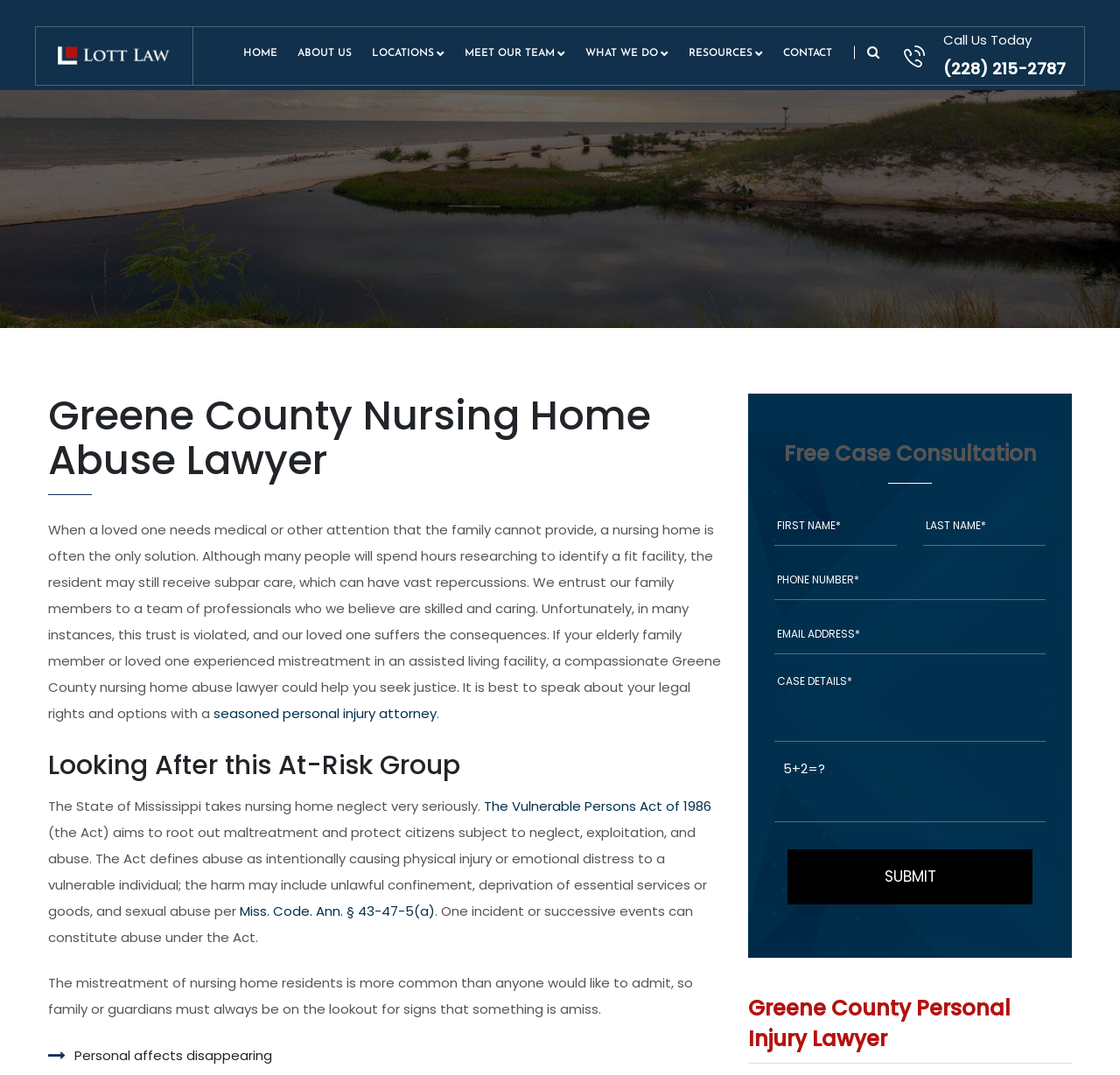Please identify the bounding box coordinates of the clickable area that will fulfill the following instruction: "Fill in the 'FIRST NAME' field". The coordinates should be in the format of four float numbers between 0 and 1, i.e., [left, top, right, bottom].

[0.691, 0.47, 0.801, 0.508]